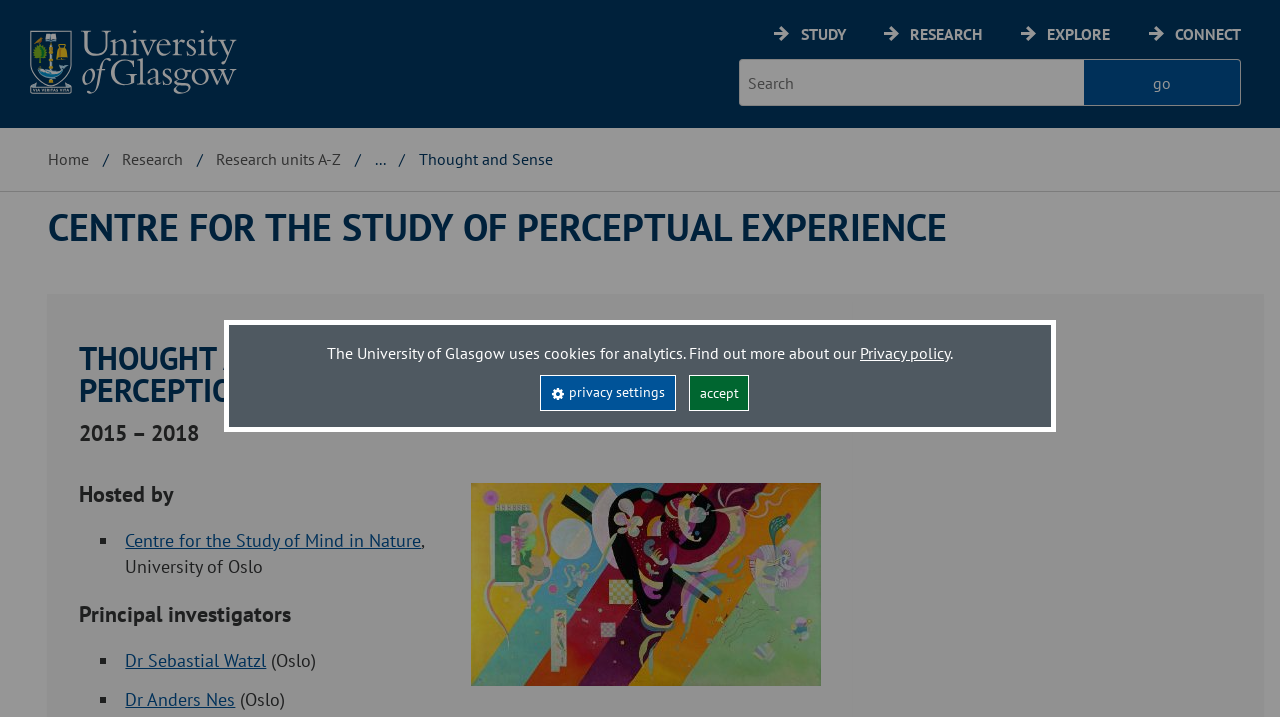Show me the bounding box coordinates of the clickable region to achieve the task as per the instruction: "go to the university homepage".

[0.0, 0.0, 0.205, 0.166]